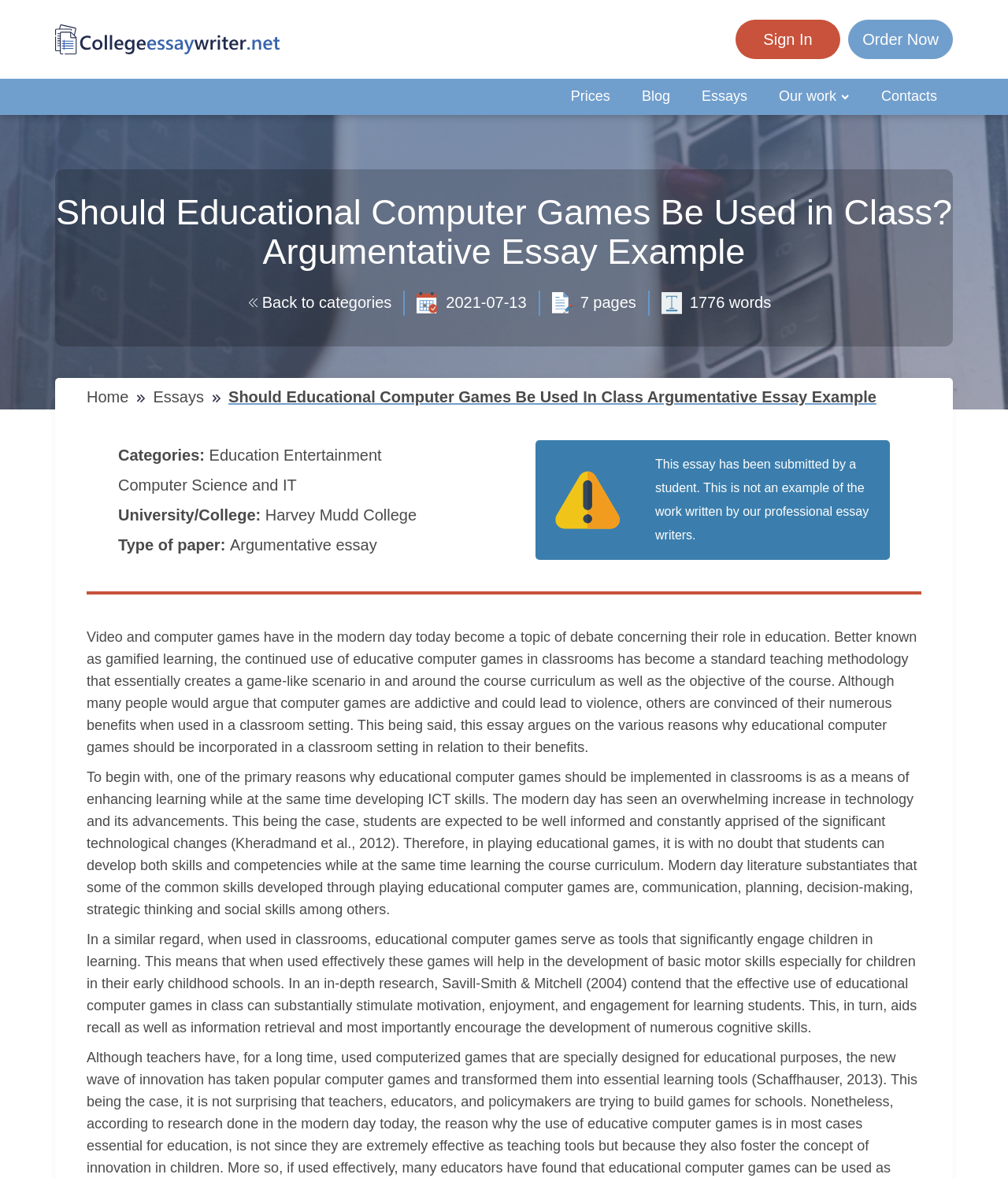Provide the text content of the webpage's main heading.

Should Educational Computer Games Be Used in Class? Argumentative Essay Example